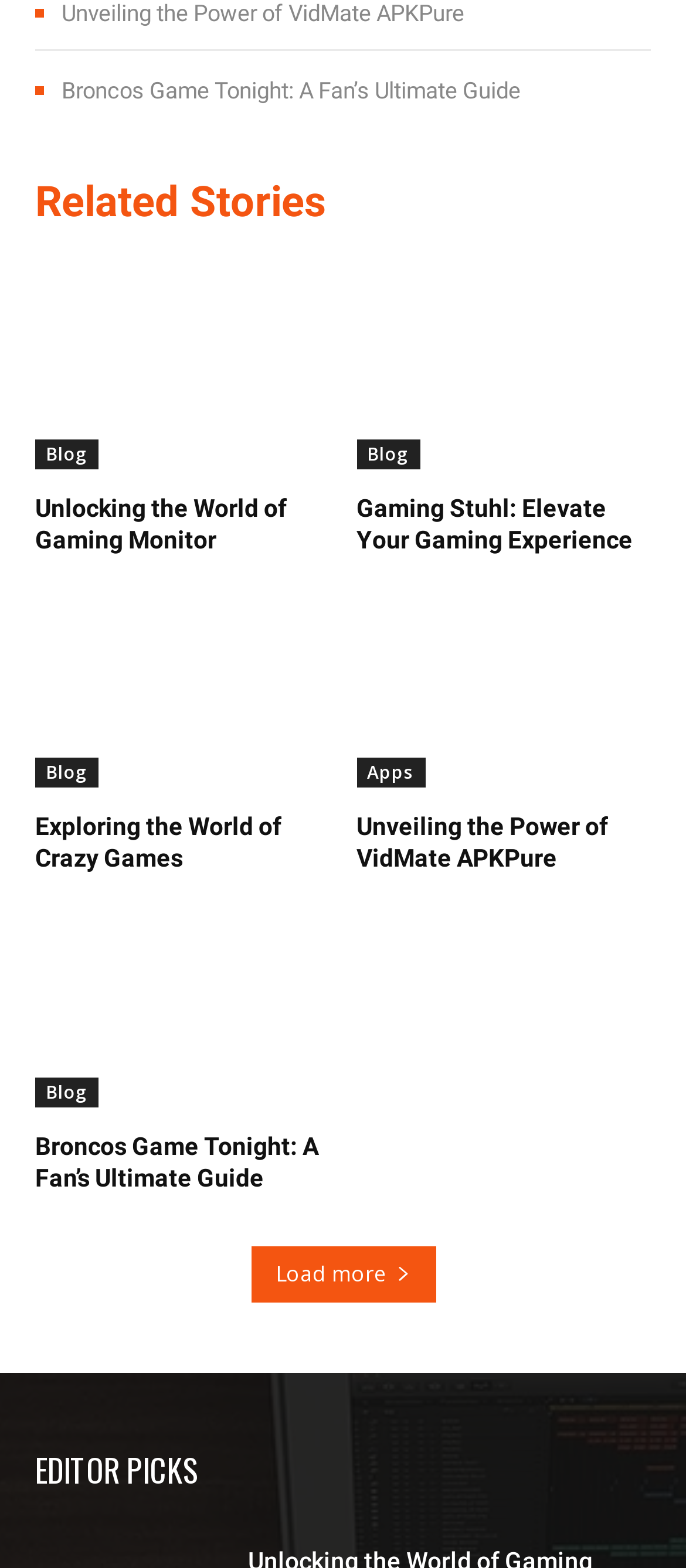What is the topic of the first link on the webpage? Using the information from the screenshot, answer with a single word or phrase.

VidMate APKPure